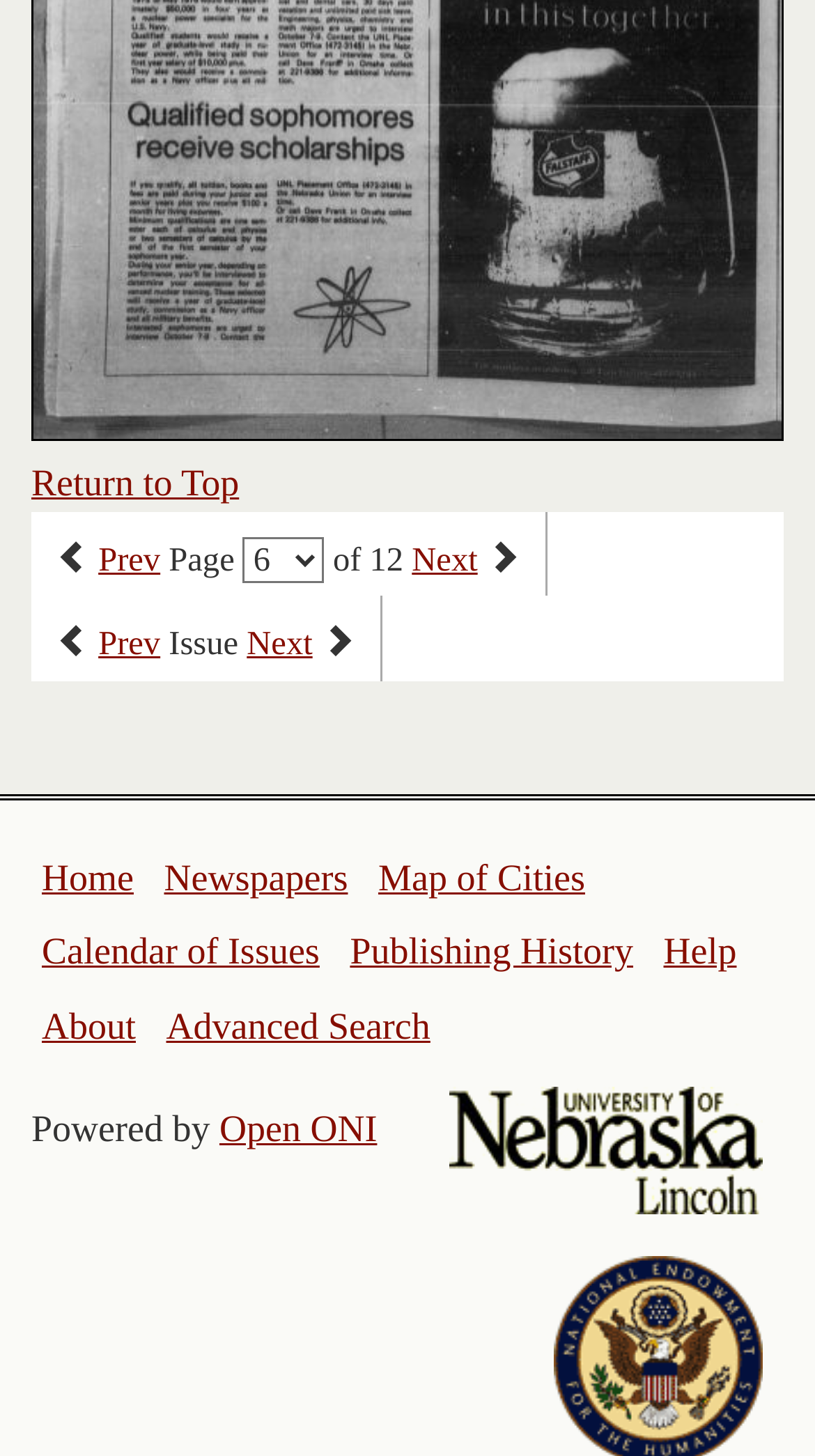Determine the bounding box coordinates of the section I need to click to execute the following instruction: "Go to home". Provide the coordinates as four float numbers between 0 and 1, i.e., [left, top, right, bottom].

[0.051, 0.588, 0.164, 0.617]